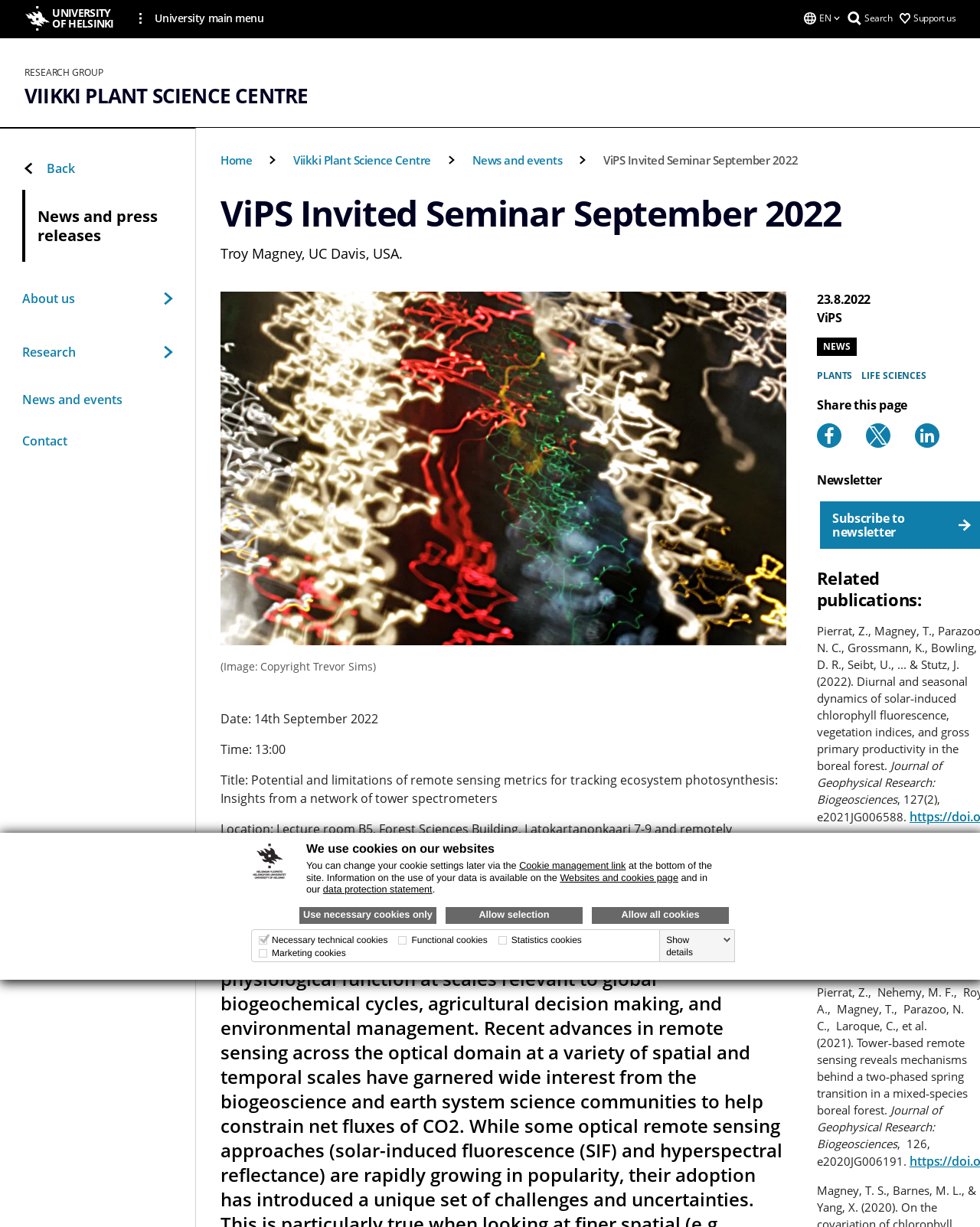Create a detailed summary of the webpage's content and design.

The webpage is about the ViPS Invited Seminar September 2022 at the Viikki Plant Science Centre, University of Helsinki. At the top of the page, there is a dialog box about cookies, with a logo, a heading, and several links and checkboxes to manage cookie settings. Below the dialog box, there is a link to skip to the main content.

The main content area is divided into several sections. On the top left, there are links to the university's main menu, a language menu, and a search form. On the top right, there is a link to support the university.

Below these links, there is a breadcrumb navigation menu showing the current page's location within the website. The main heading of the page, "ViPS Invited Seminar September 2022", is followed by a subheading with the speaker's name, Troy Magney, and his affiliation, UC Davis, USA.

The seminar details are presented in a structured format, including the date, time, title, location, and hosts. There is also an image with a copyright notice.

On the right side of the page, there are several links and sections, including a news section with a heading and several links to news articles, a section to share the page on social media, and a newsletter section.

At the bottom of the page, there are several links to other pages, including "Back", "News and press releases", "About us", "Research", "News and events", and "Contact".